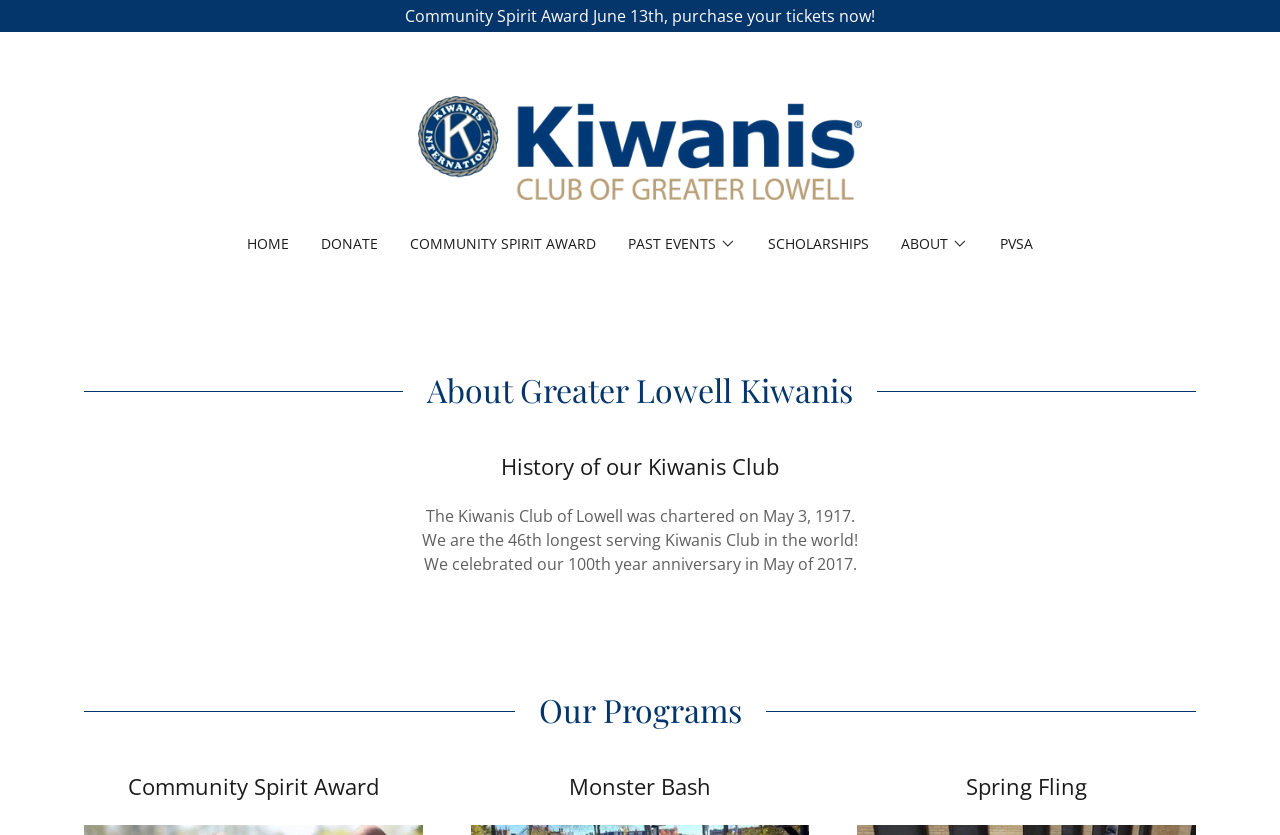Could you locate the bounding box coordinates for the section that should be clicked to accomplish this task: "Click the 'ABOUT' button".

[0.704, 0.278, 0.756, 0.307]